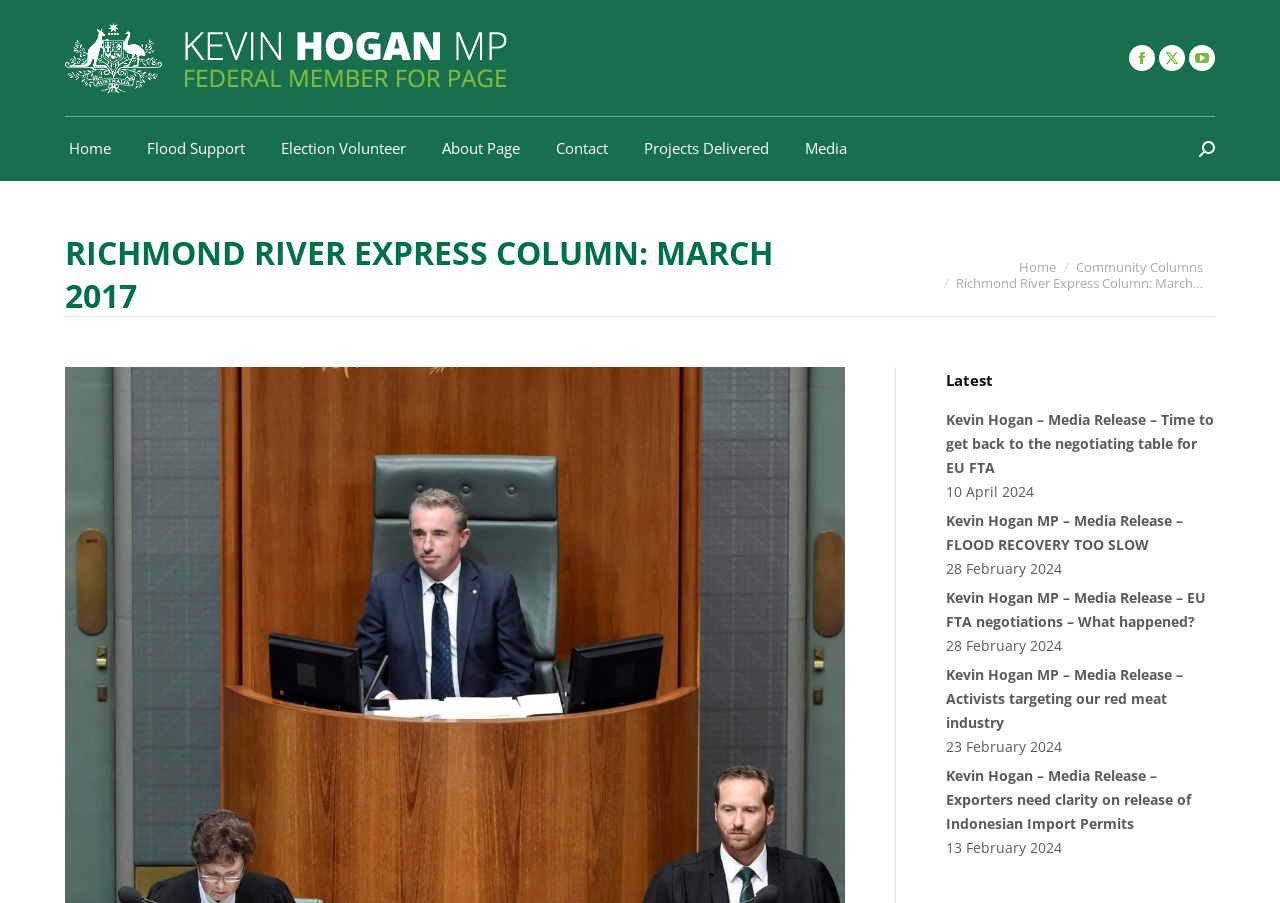Pinpoint the bounding box coordinates for the area that should be clicked to perform the following instruction: "Visit Kevin Hogan MP's Facebook page".

[0.882, 0.05, 0.902, 0.079]